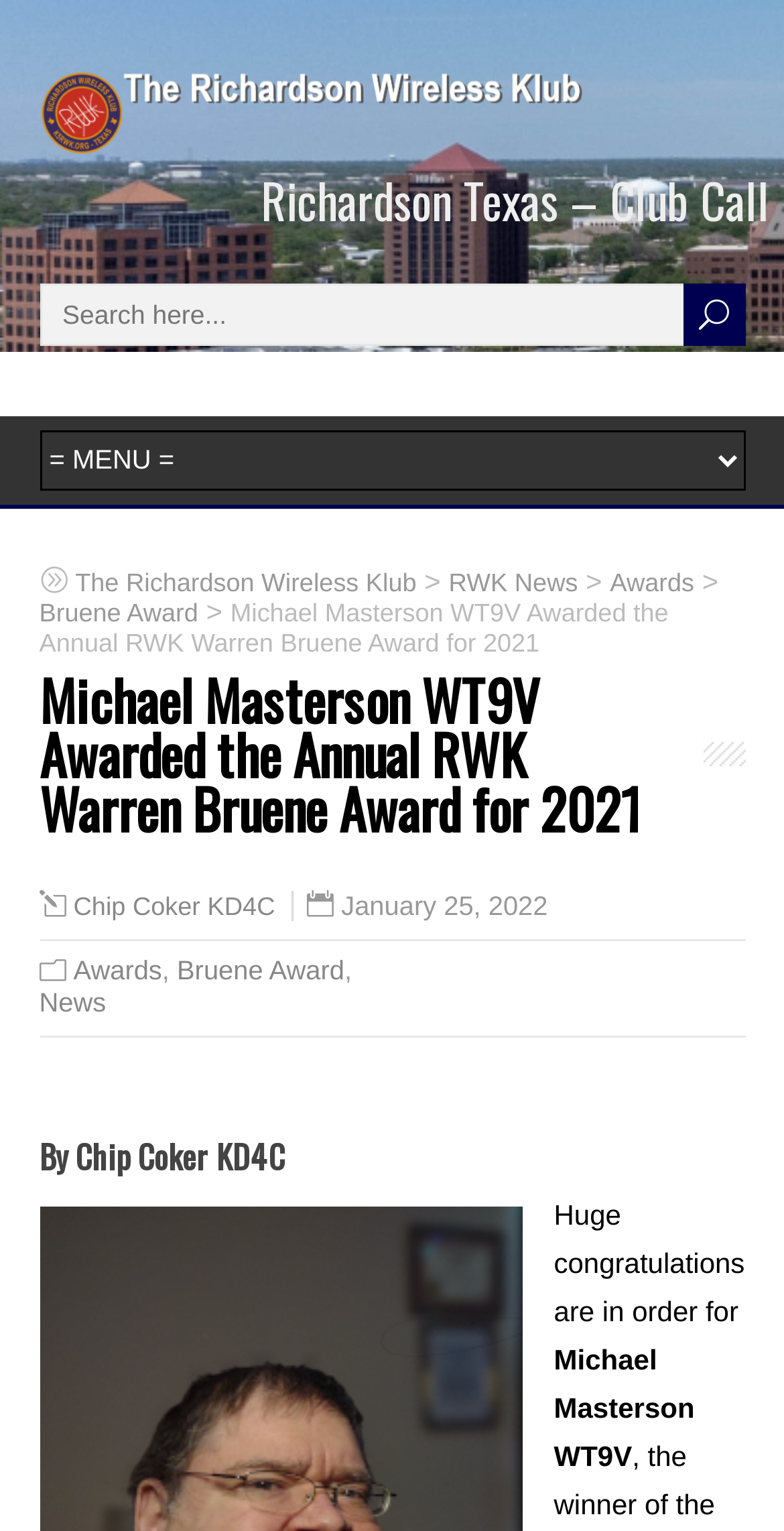Who wrote the article about the RWK Warren Bruene Award? Observe the screenshot and provide a one-word or short phrase answer.

Chip Coker KD4C